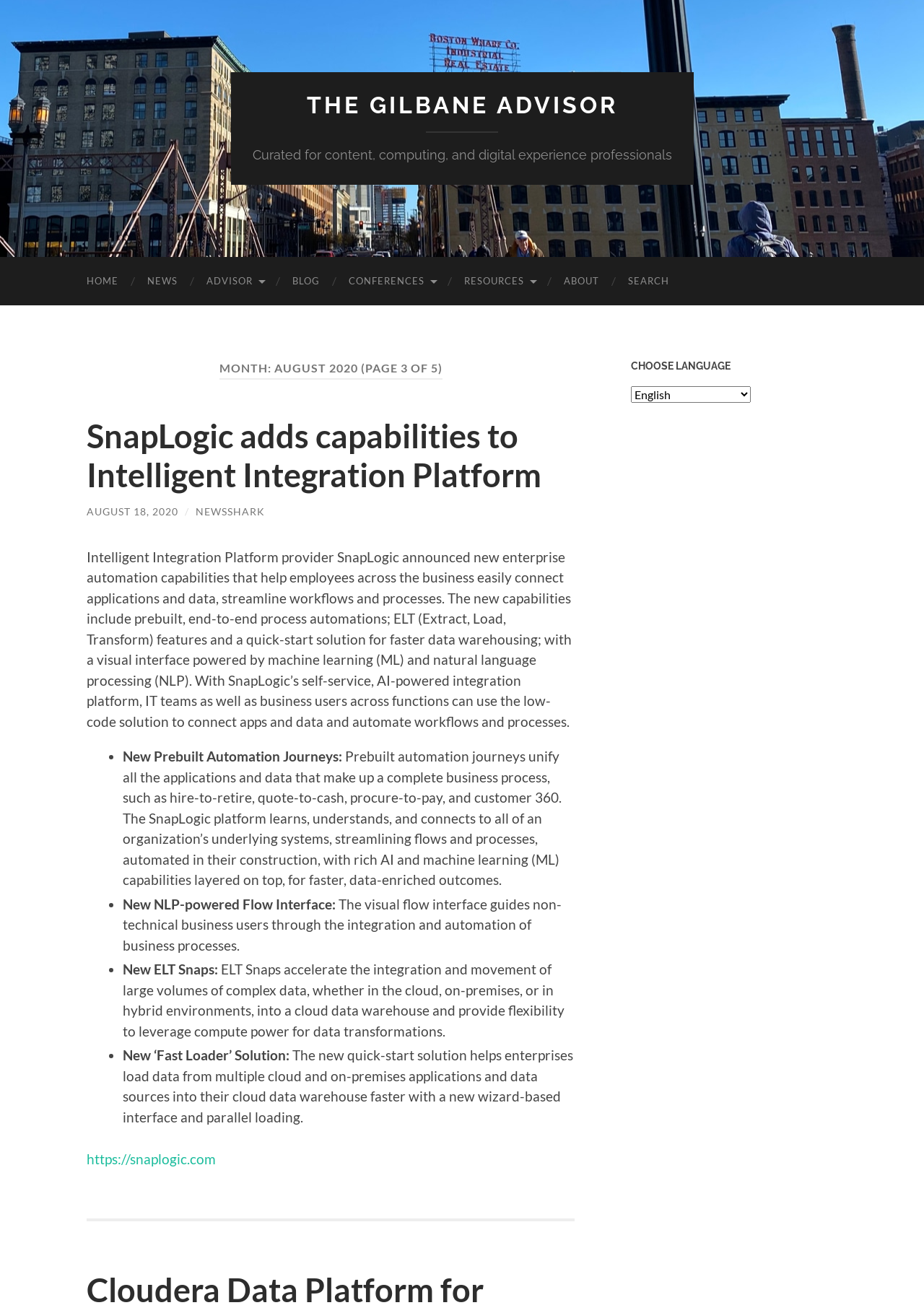Locate the primary heading on the webpage and return its text.

MONTH: AUGUST 2020 (PAGE 3 OF 5)